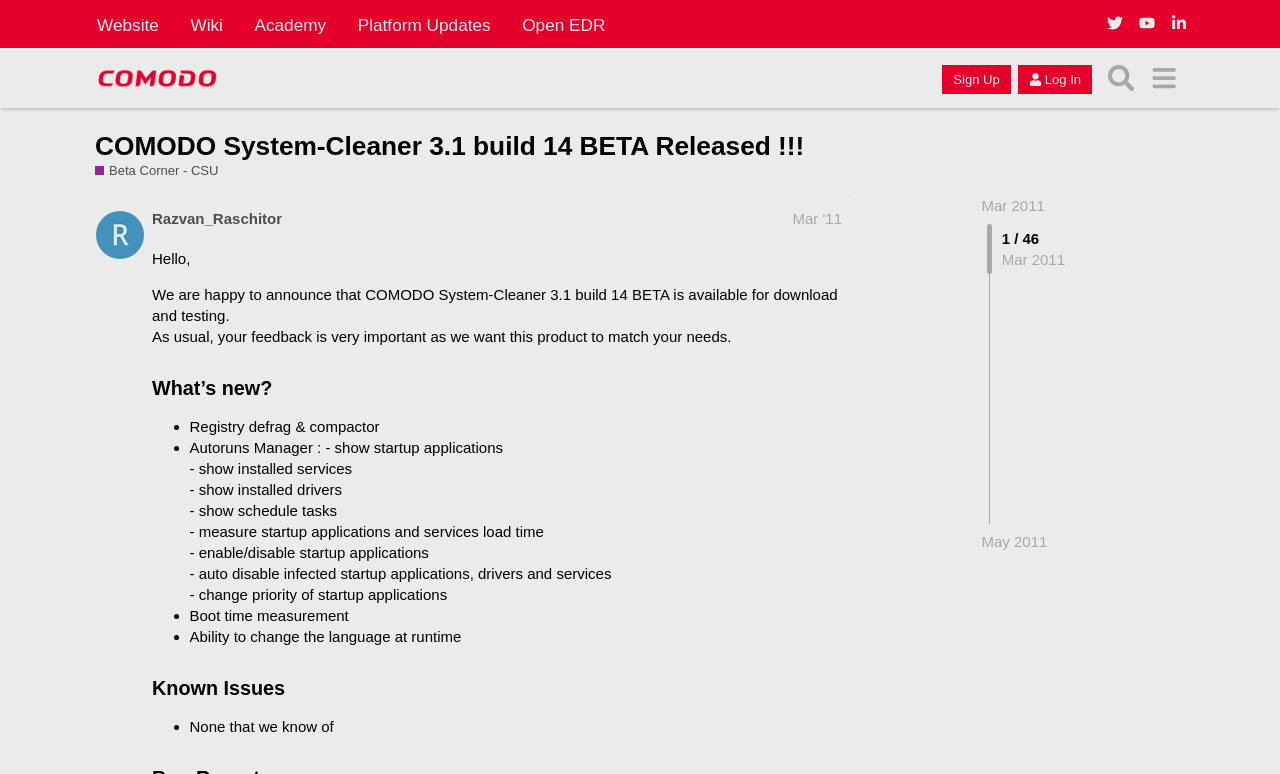What is the name of the software being released?
Answer with a single word or phrase, using the screenshot for reference.

COMODO System-Cleaner 3.1 build 14 BETA